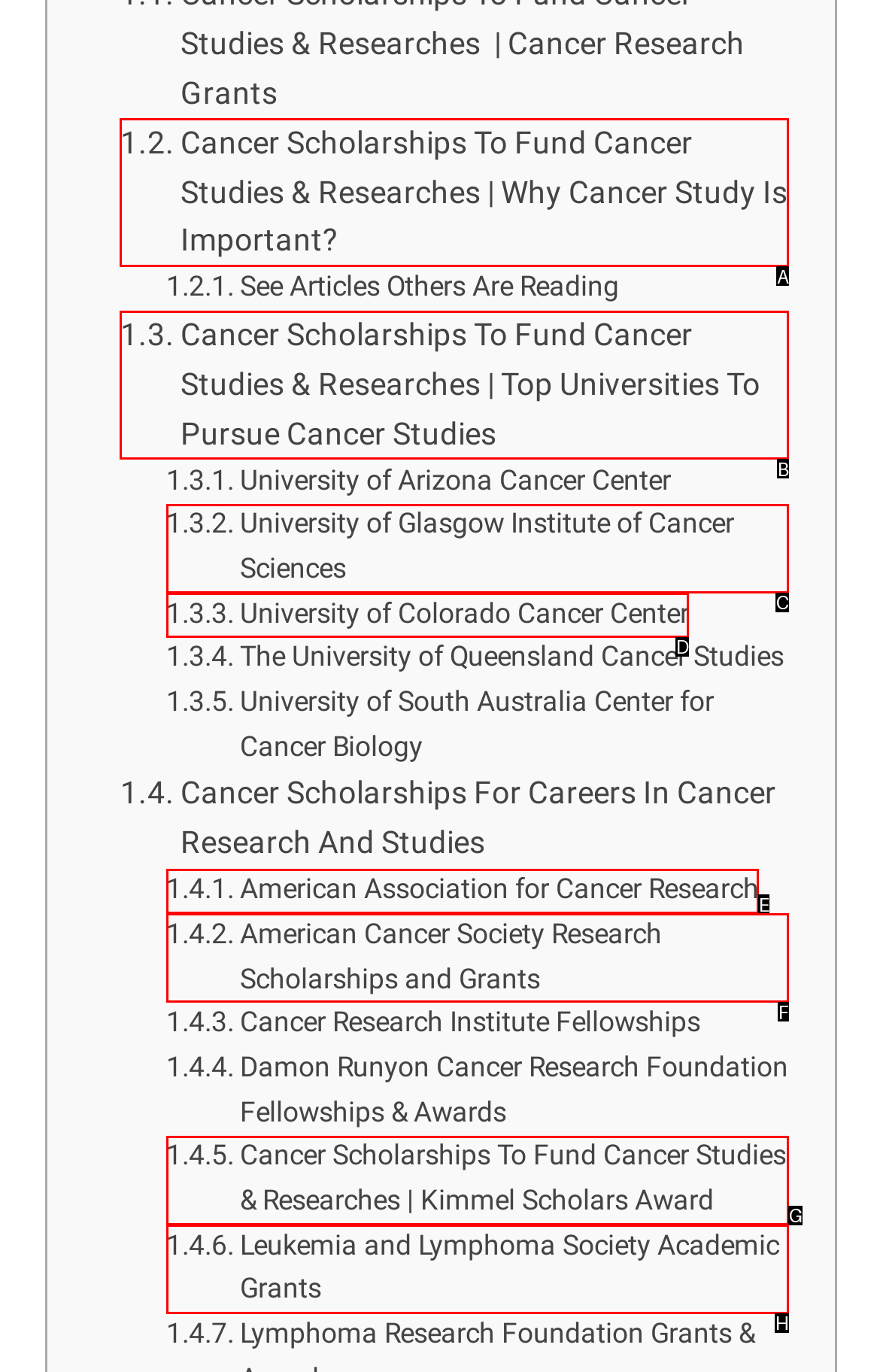Select the option that aligns with the description: University of Colorado Cancer Center
Respond with the letter of the correct choice from the given options.

D